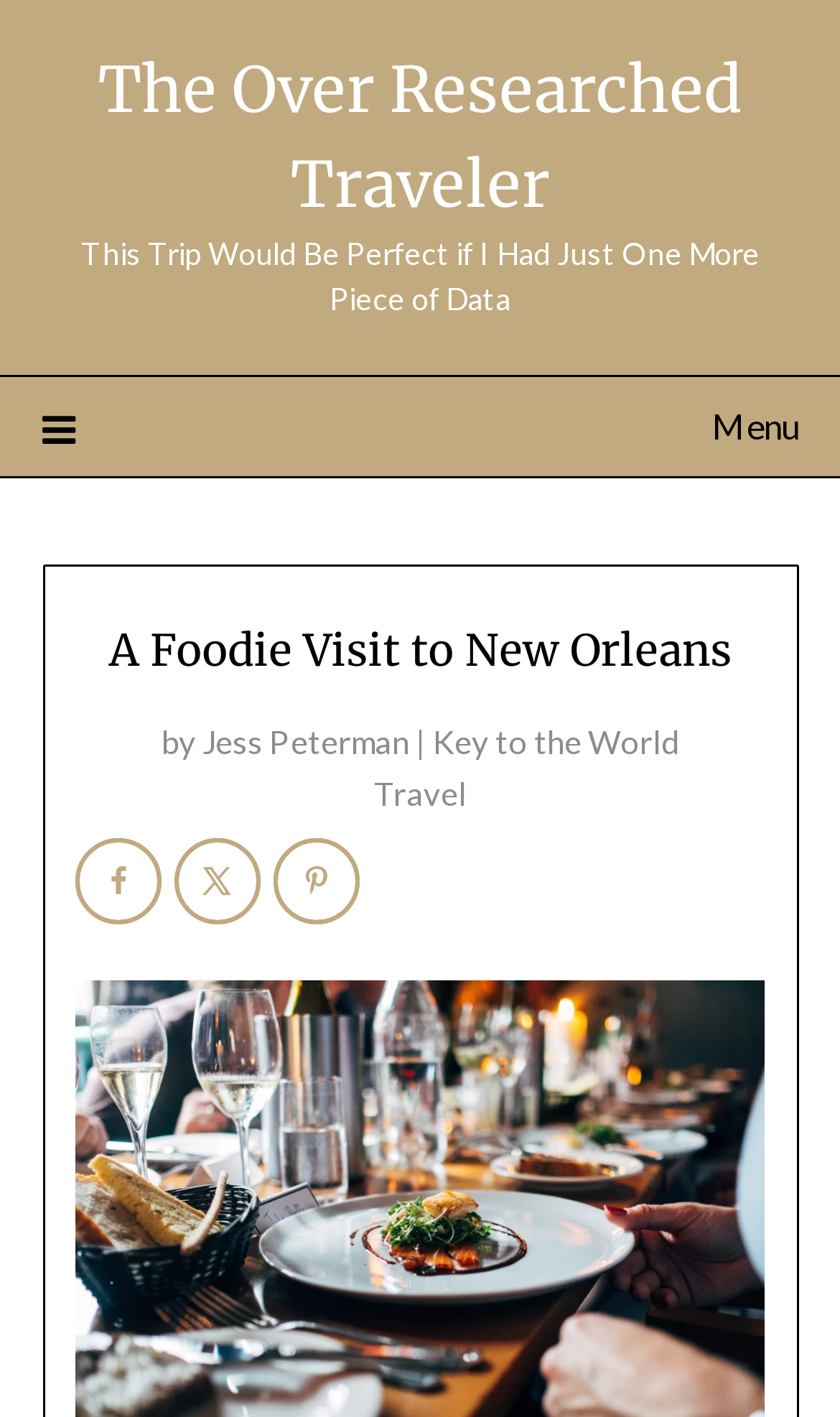Find the bounding box coordinates of the UI element according to this description: "Menu".

[0.05, 0.266, 0.95, 0.336]